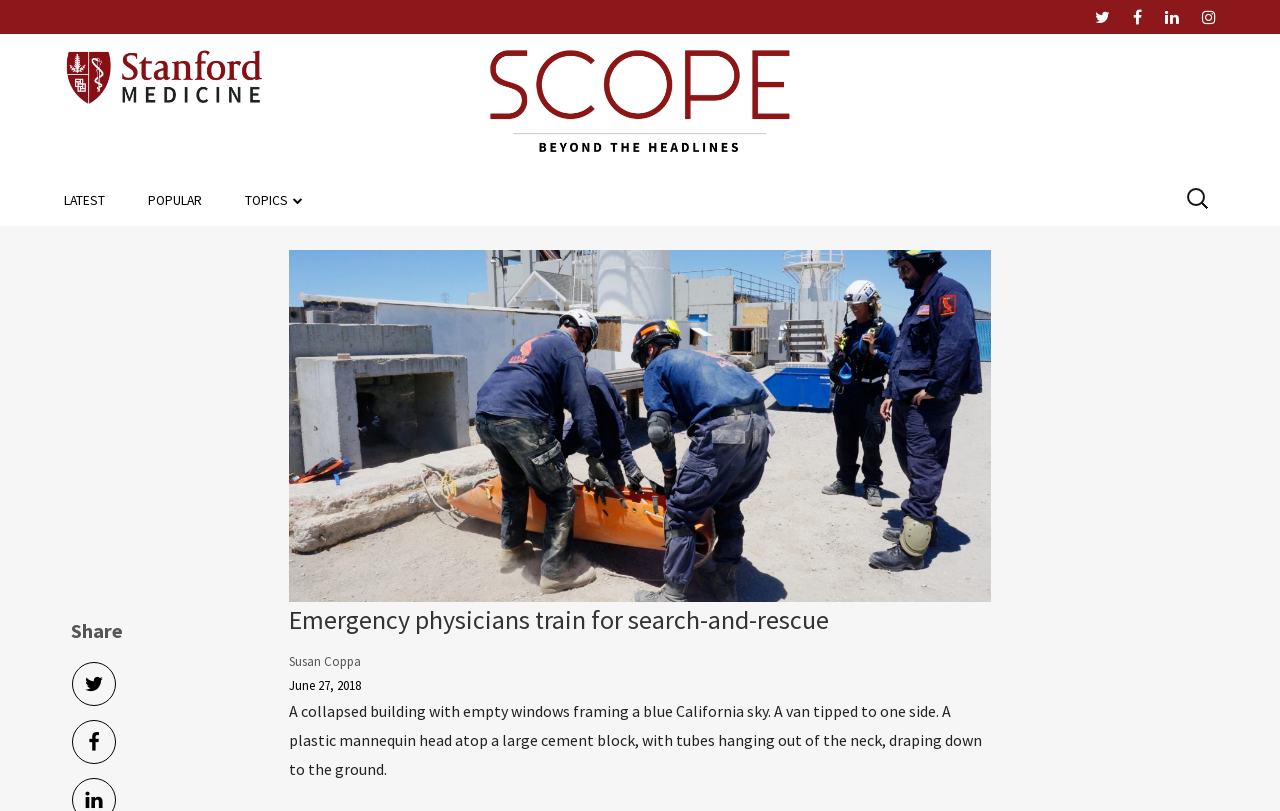Answer the question using only one word or a concise phrase: What is the name of the university mentioned?

Stanford